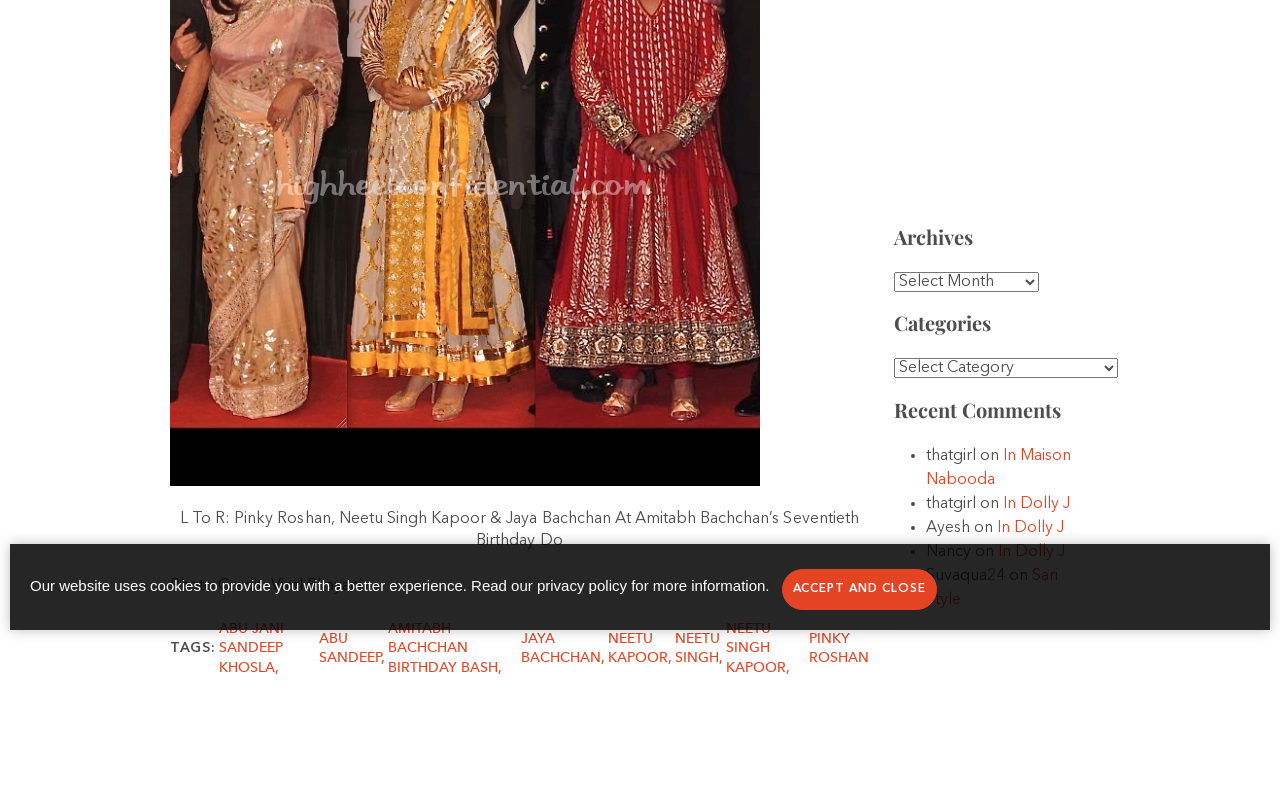Find the bounding box of the web element that fits this description: "Abu Jani Sandeep Khosla,".

[0.171, 0.787, 0.221, 0.854]